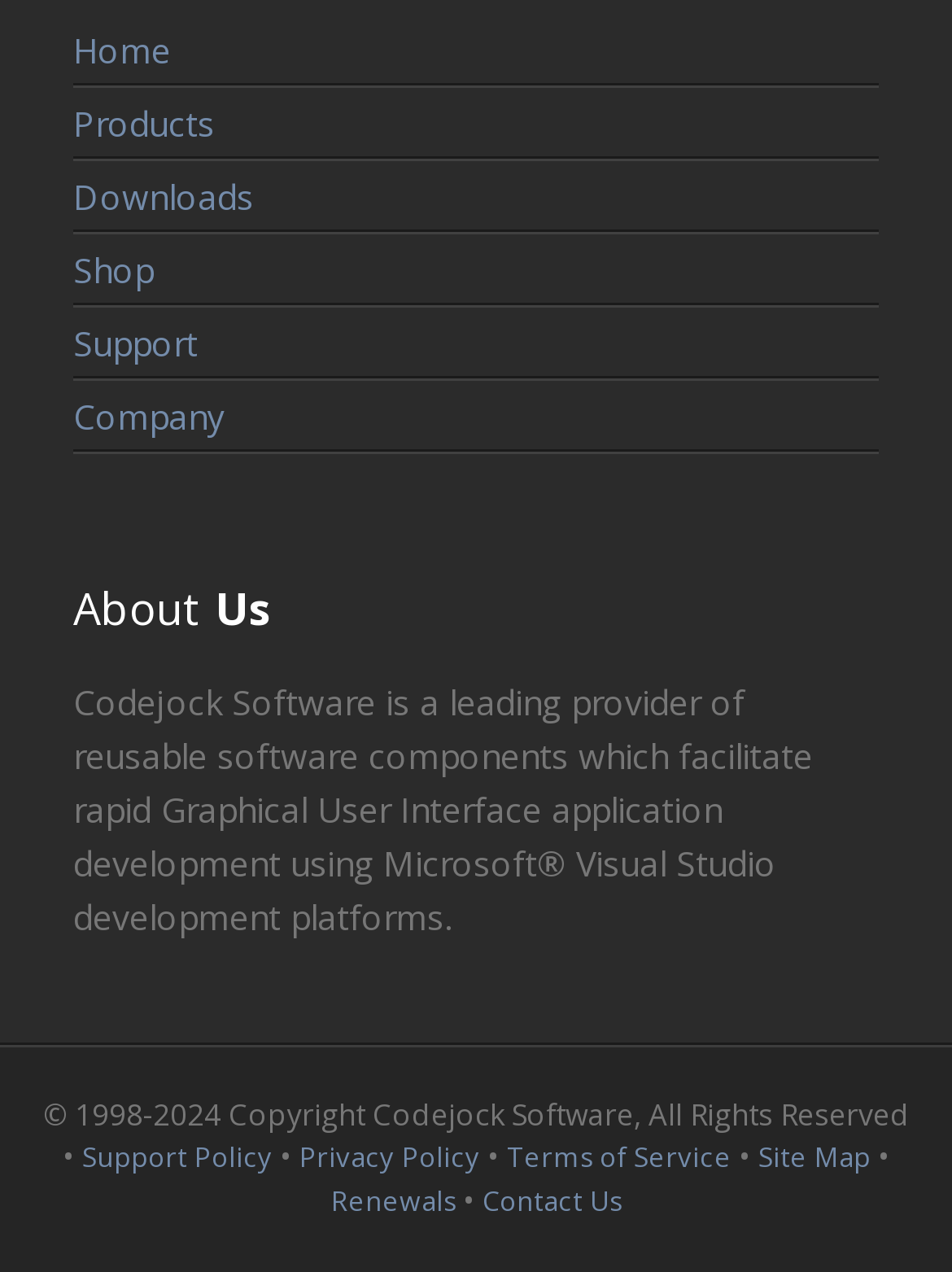Refer to the image and provide an in-depth answer to the question: 
What is the company name?

The company name can be found in the StaticText element with the text 'Codejock Software is a leading provider of reusable software components...' which is located in the middle of the webpage.